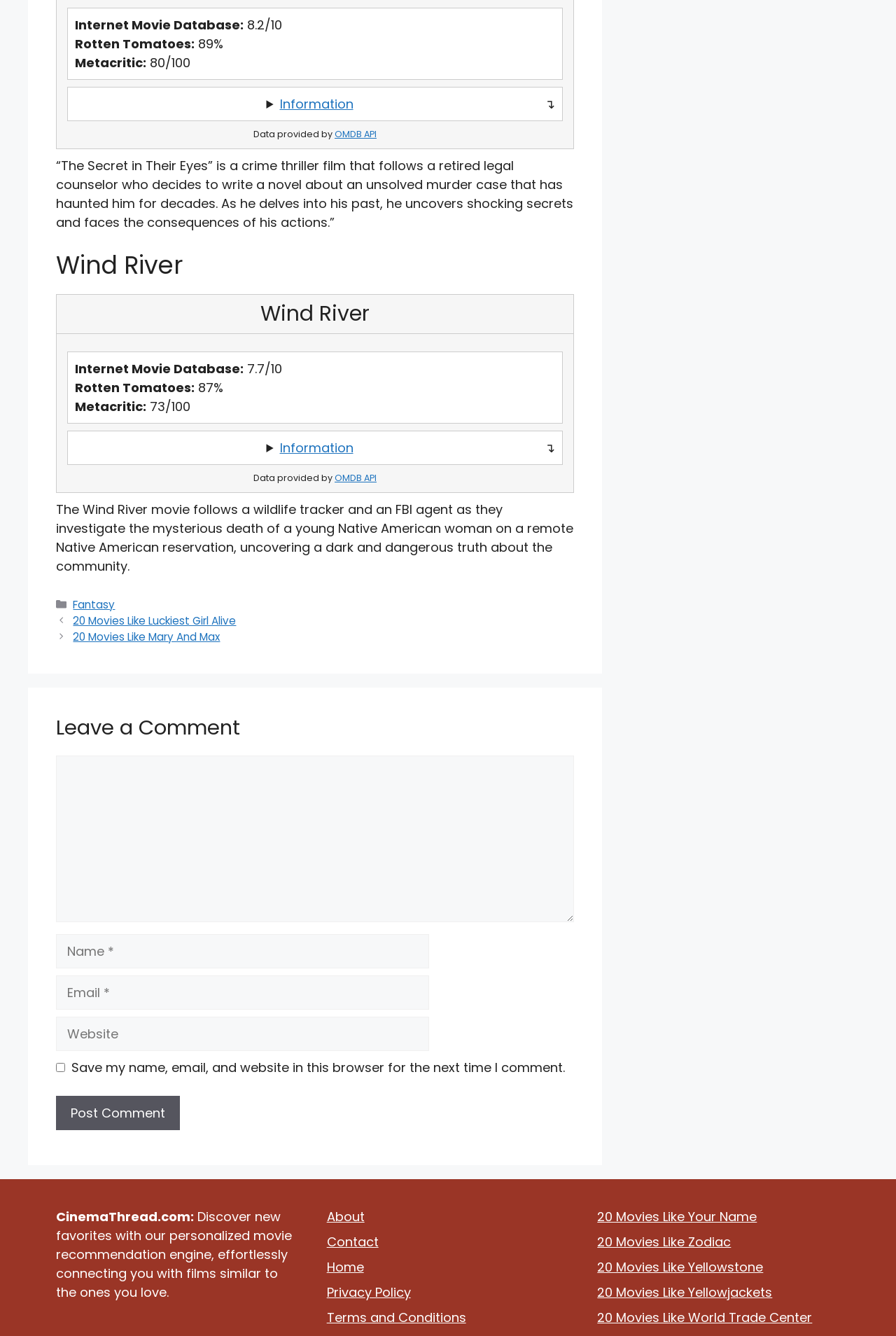Pinpoint the bounding box coordinates of the clickable element needed to complete the instruction: "Click the 'Post Comment' button". The coordinates should be provided as four float numbers between 0 and 1: [left, top, right, bottom].

[0.062, 0.82, 0.201, 0.846]